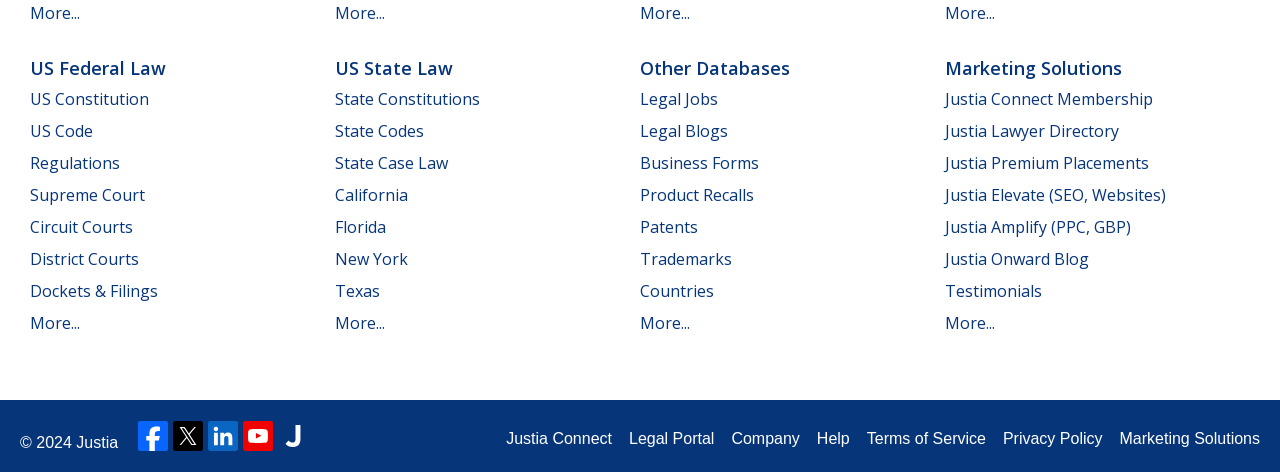Give a one-word or short phrase answer to this question: 
What is the text of the copyright notice at the bottom of the webpage?

© 2024